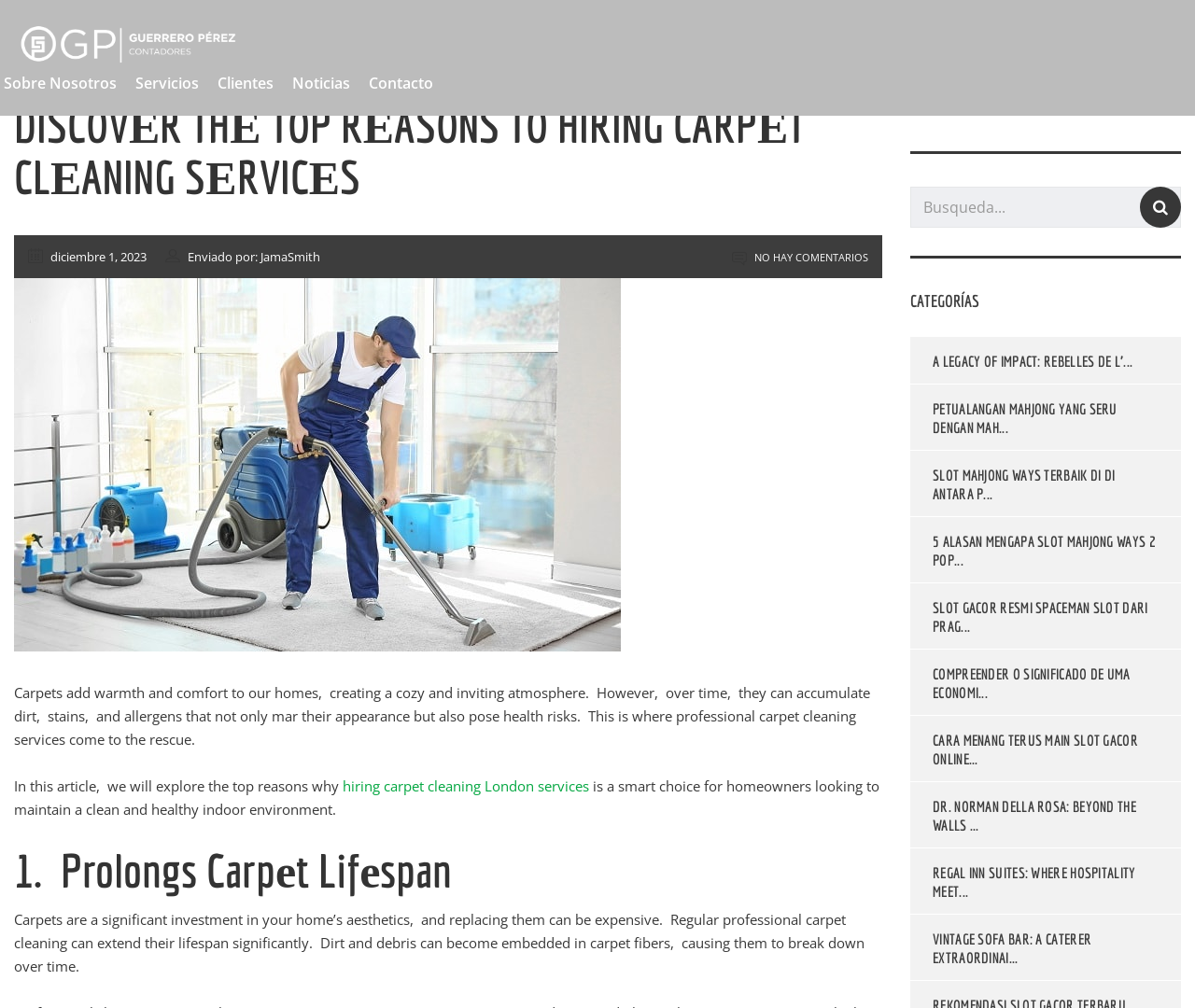Using the information in the image, give a comprehensive answer to the question: 
What is the purpose of the search box?

The search box is located at the top right corner of the webpage, and it allows users to search for specific content within the website. The search box is accompanied by a magnifying glass icon, which is a common symbol for search functionality.